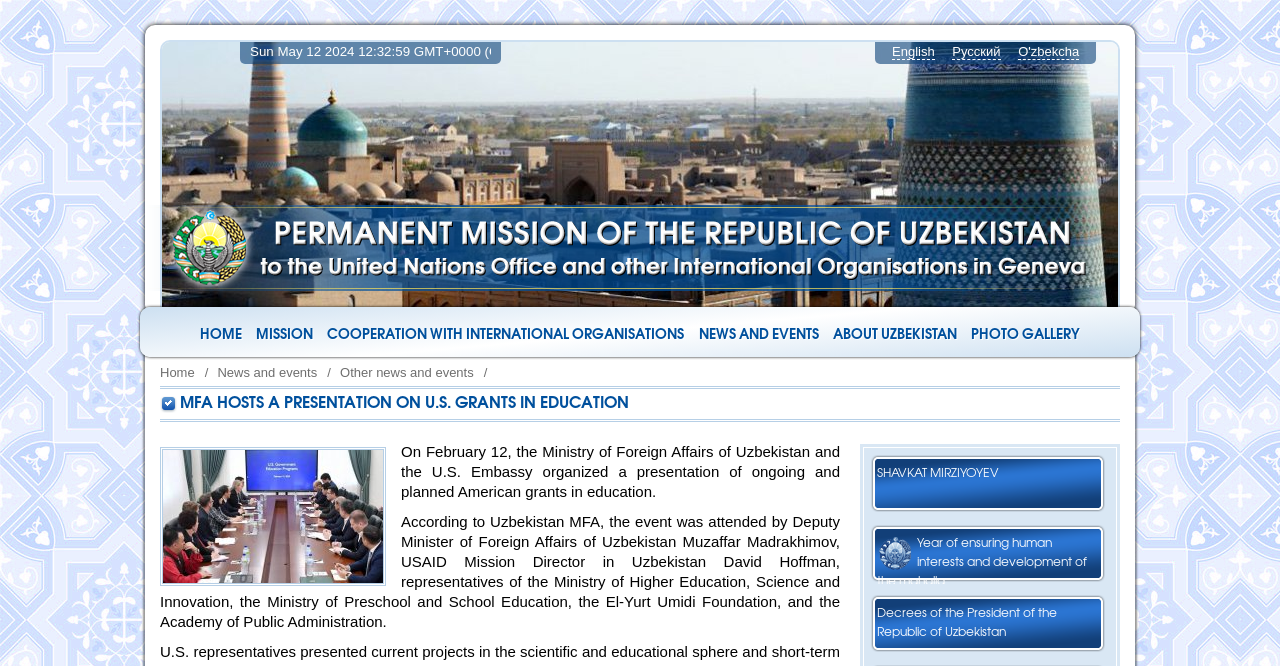Who attended the event?
Refer to the image and give a detailed answer to the question.

According to the static text 'According to Uzbekistan MFA, the event was attended by Deputy Minister of Foreign Affairs of Uzbekistan Muzaffar Madrakhimov, USAID Mission Director in Uzbekistan David Hoffman, representatives of the Ministry of Higher Education, Science and Innovation, the Ministry of Preschool and School Education, the El-Yurt Umidi Foundation, and the Academy of Public Administration.', it can be inferred that one of the attendees was the Deputy Minister of Foreign Affairs of Uzbekistan.